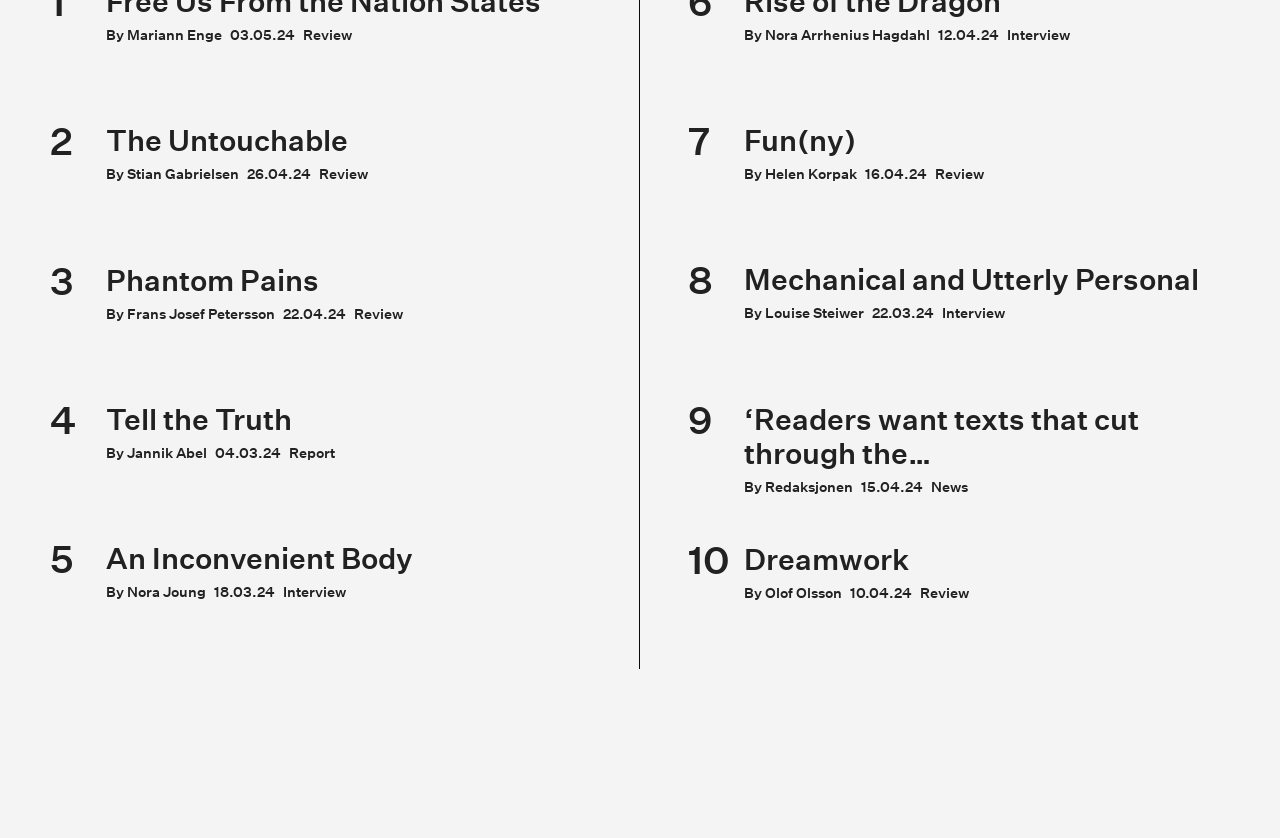Determine the bounding box coordinates of the section to be clicked to follow the instruction: "Click on the 'The Untouchable' link". The coordinates should be given as four float numbers between 0 and 1, formatted as [left, top, right, bottom].

[0.083, 0.146, 0.272, 0.189]